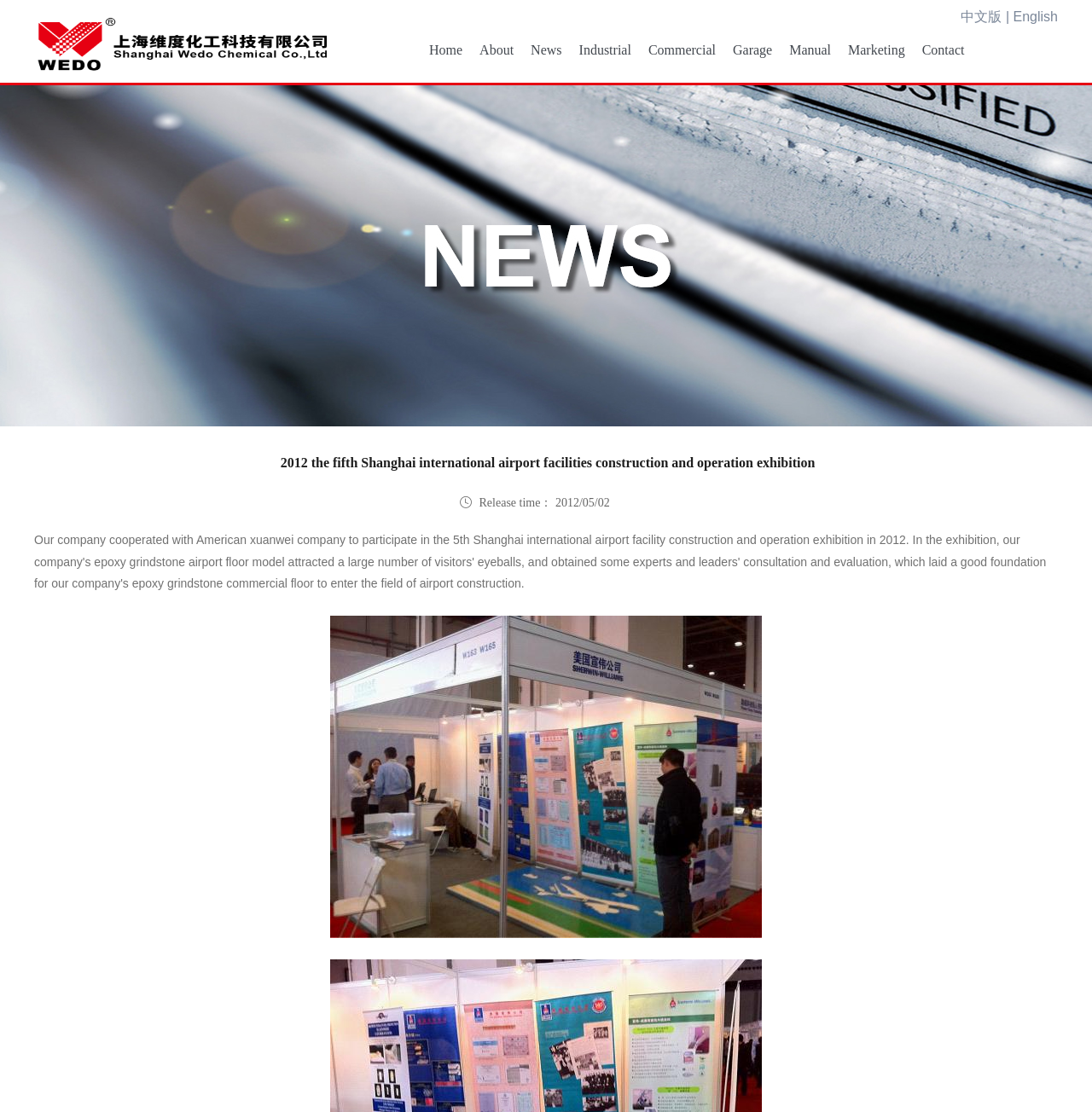Could you provide the bounding box coordinates for the portion of the screen to click to complete this instruction: "View the '2012 the fifth Shanghai international airport facilities construction and operation exhibition' article"?

[0.734, 0.008, 0.969, 0.024]